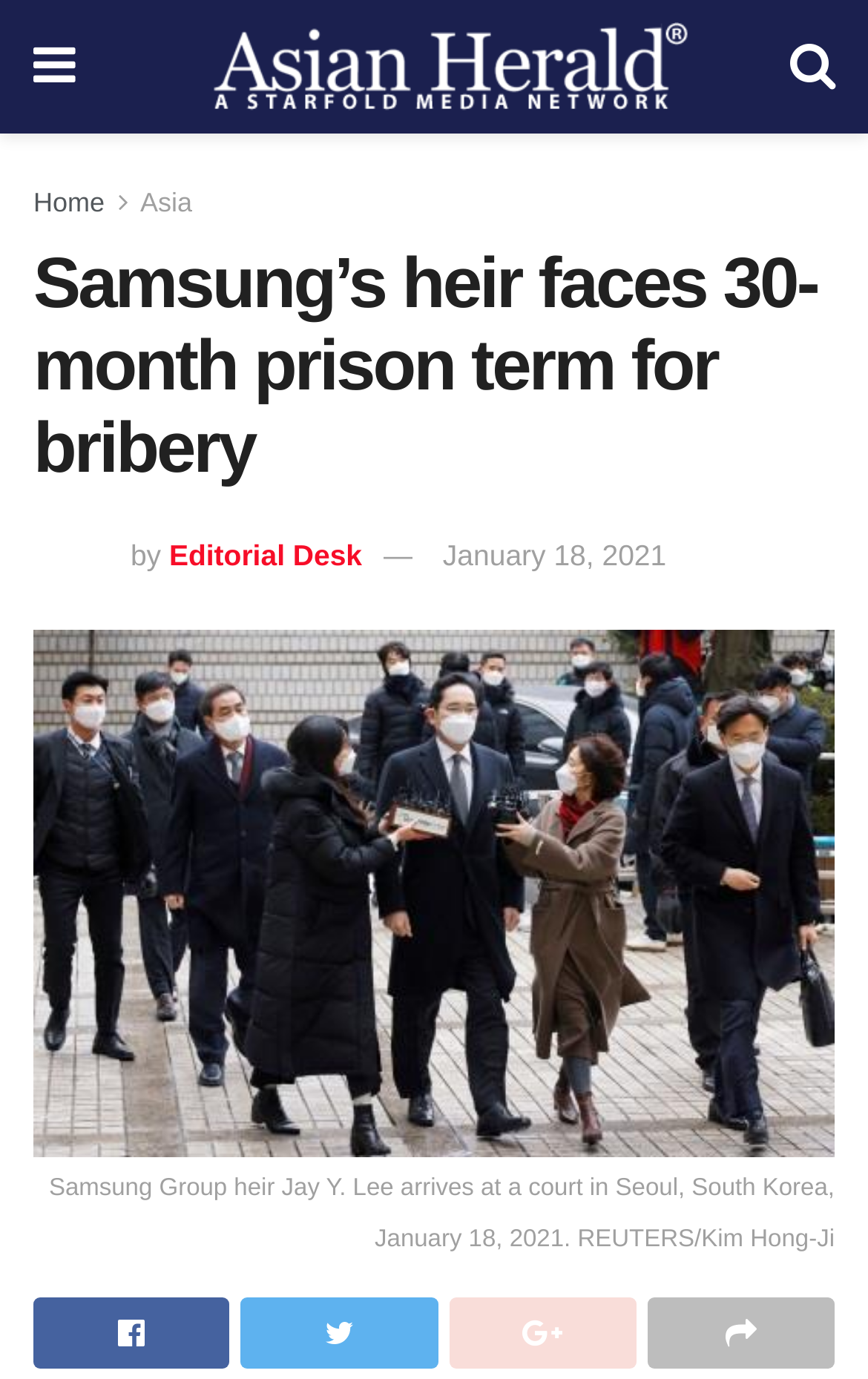Who wrote the article?
Refer to the image and provide a detailed answer to the question.

I found the answer by looking at the section below the main heading, where I saw a static text 'by' followed by a link with the text 'Editorial Desk', indicating that it is the author of the article.